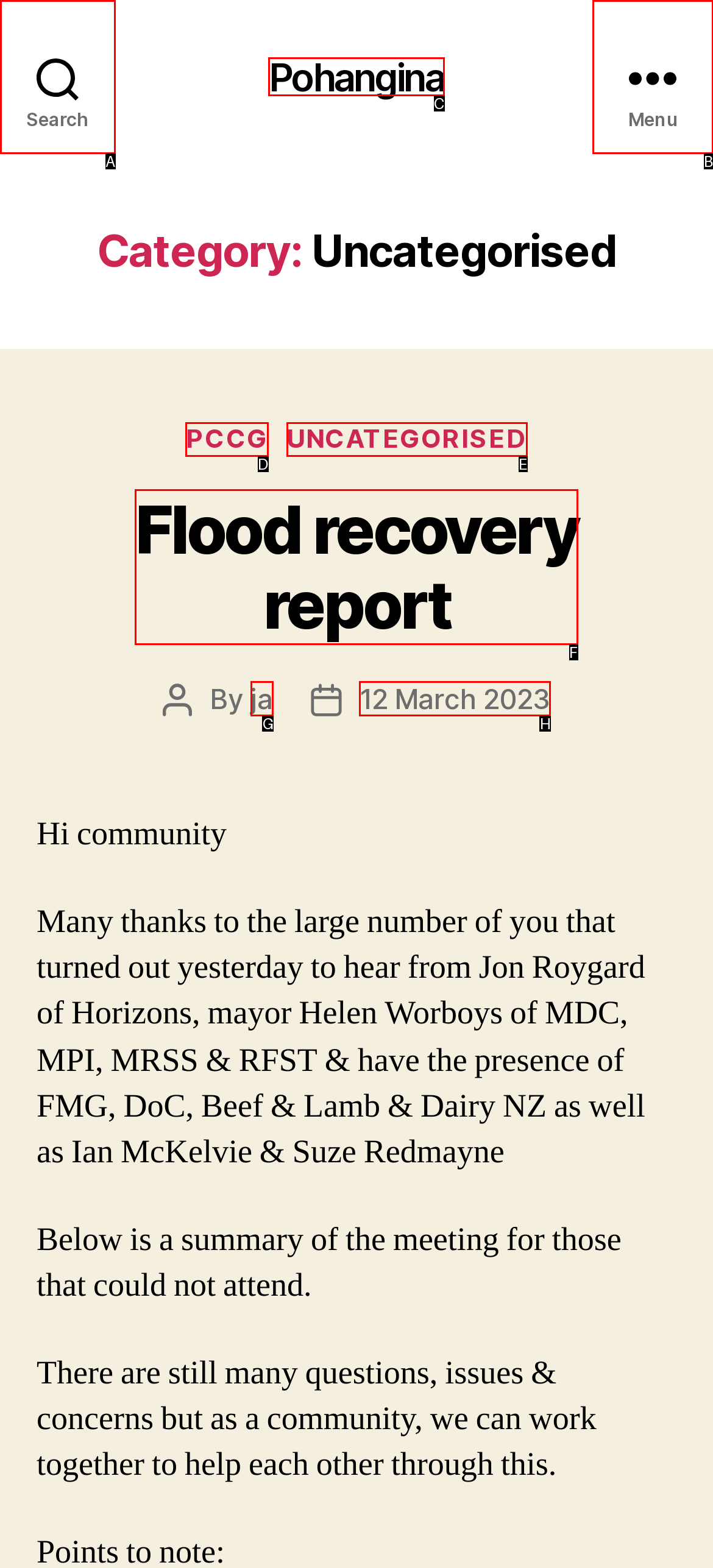Point out the UI element to be clicked for this instruction: Open the Menu. Provide the answer as the letter of the chosen element.

B